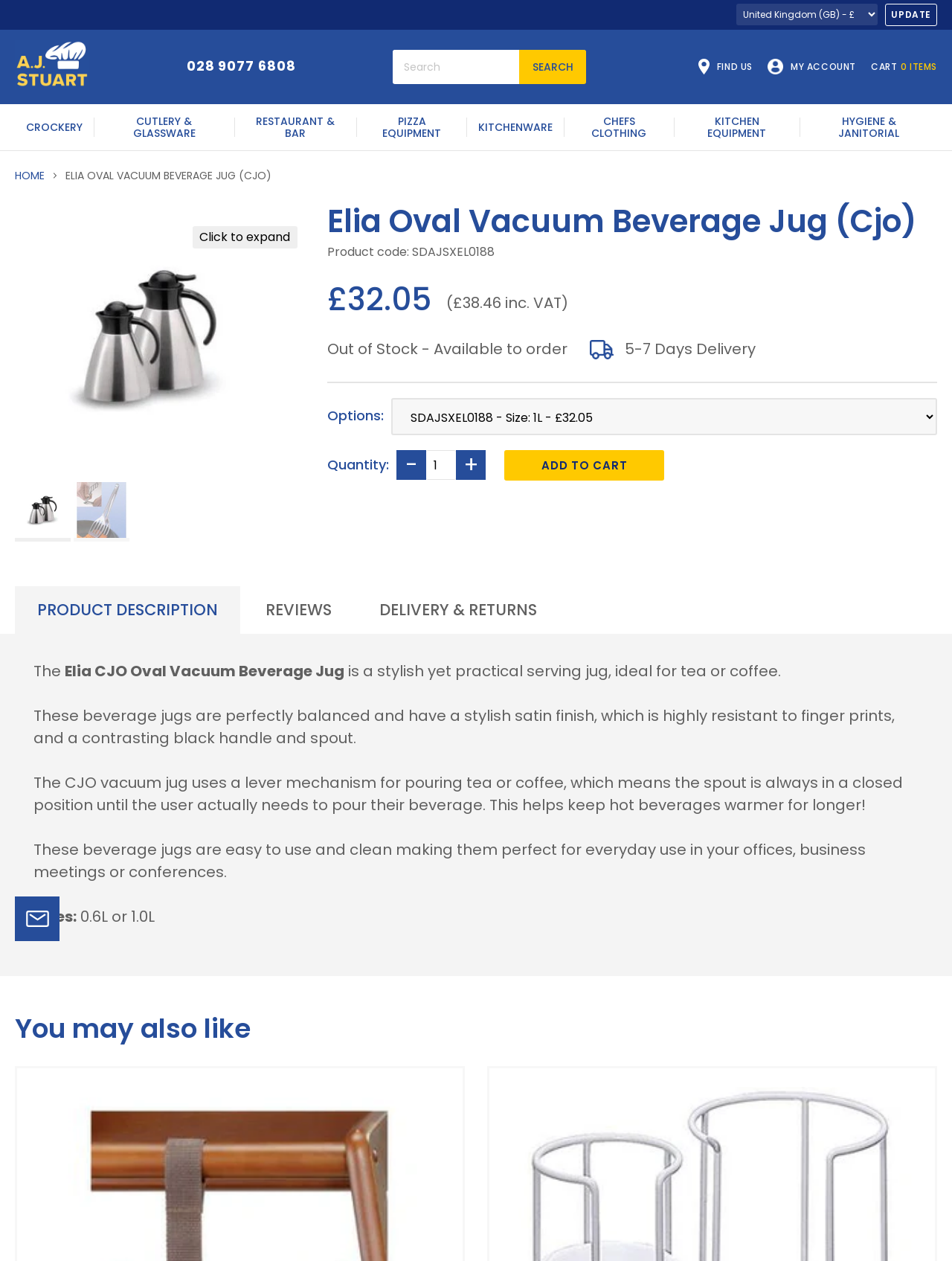Provide a single word or phrase to answer the given question: 
What is the material of the handle and spout of the Elia Oval Vacuum Beverage Jug?

Black